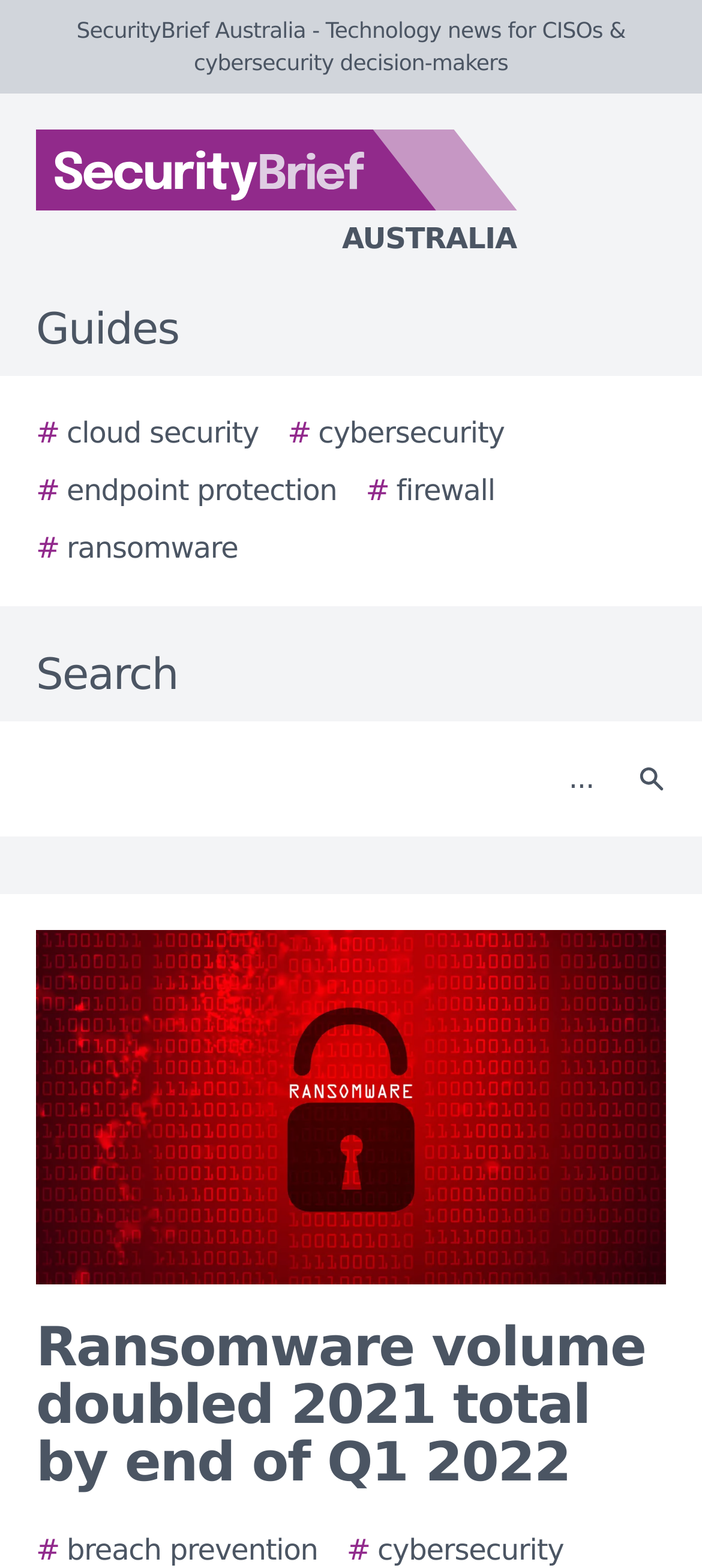What is the topic of the featured story?
Look at the screenshot and respond with one word or a short phrase.

Ransomware